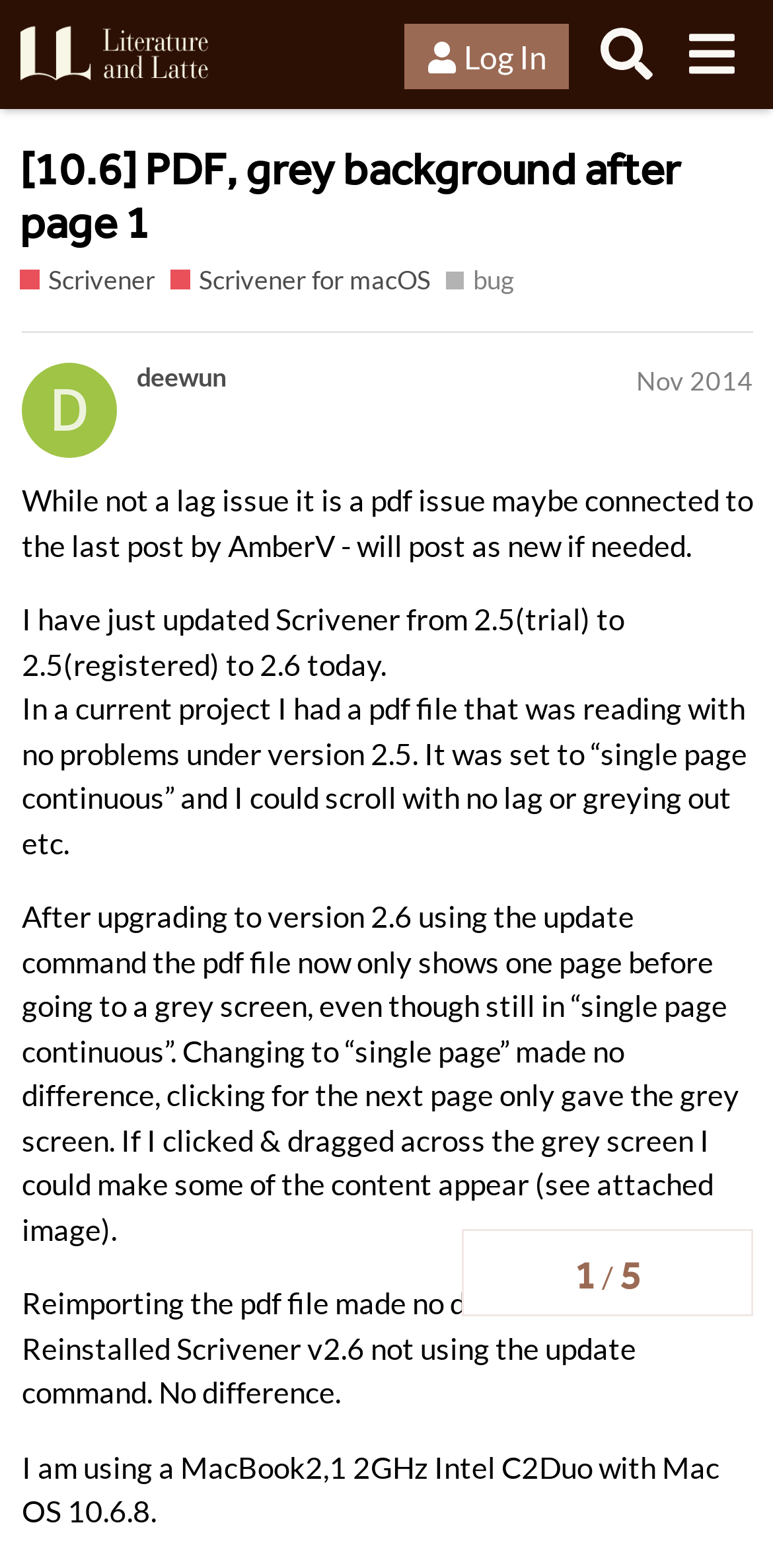What is the topic of the current discussion?
Based on the visual, give a brief answer using one word or a short phrase.

PDF issue in Scrivener